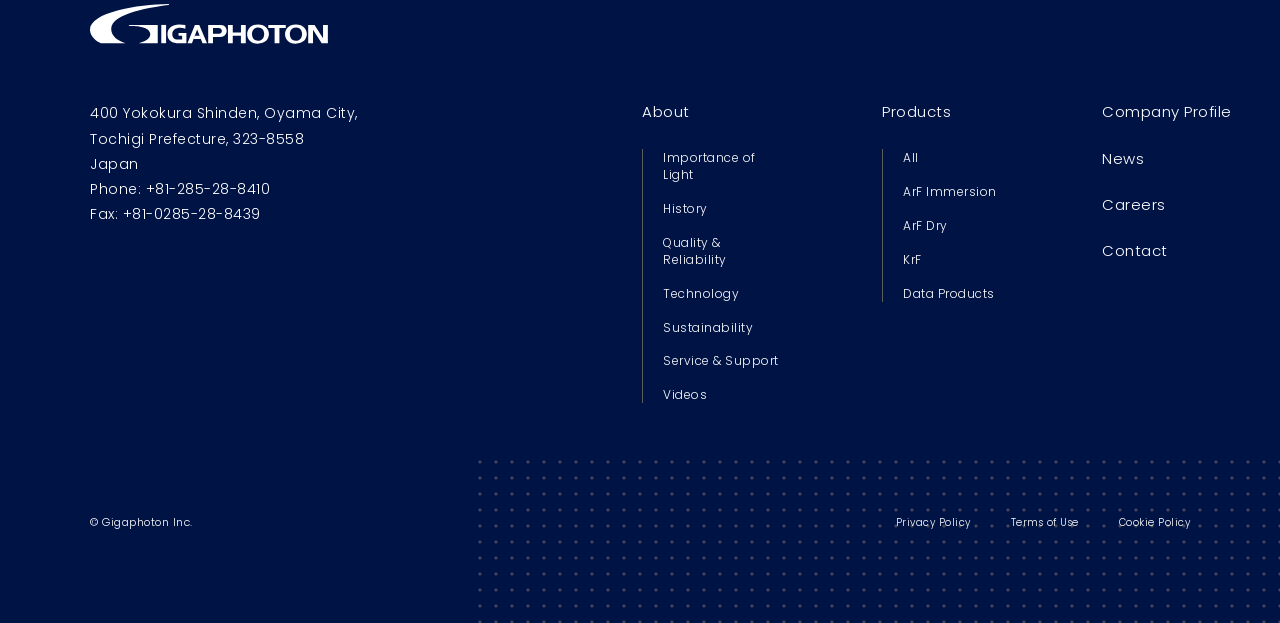Given the element description alt="GIGAPHOTON", predict the bounding box coordinates for the UI element in the webpage screenshot. The format should be (top-left x, top-left y, bottom-right x, bottom-right y), and the values should be between 0 and 1.

[0.07, 0.007, 0.256, 0.071]